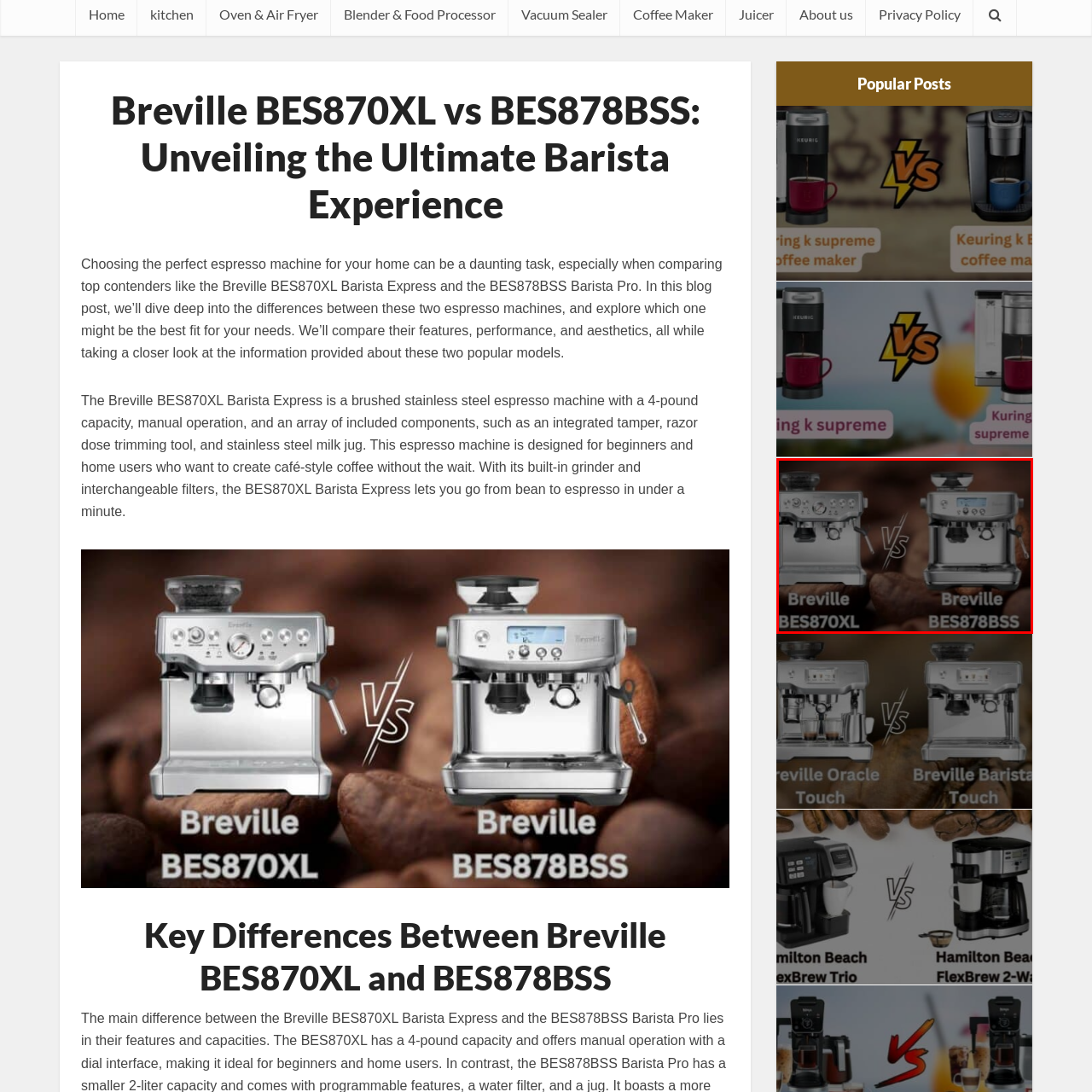Examine the segment of the image contained within the black box and respond comprehensively to the following question, based on the visual content: 
What does the 'vs' text indicate?

The 'vs' text in the image indicates a direct comparison between the two espresso machines, suggesting a detailed analysis of their respective features, performance, and aesthetics to help users make an informed decision.